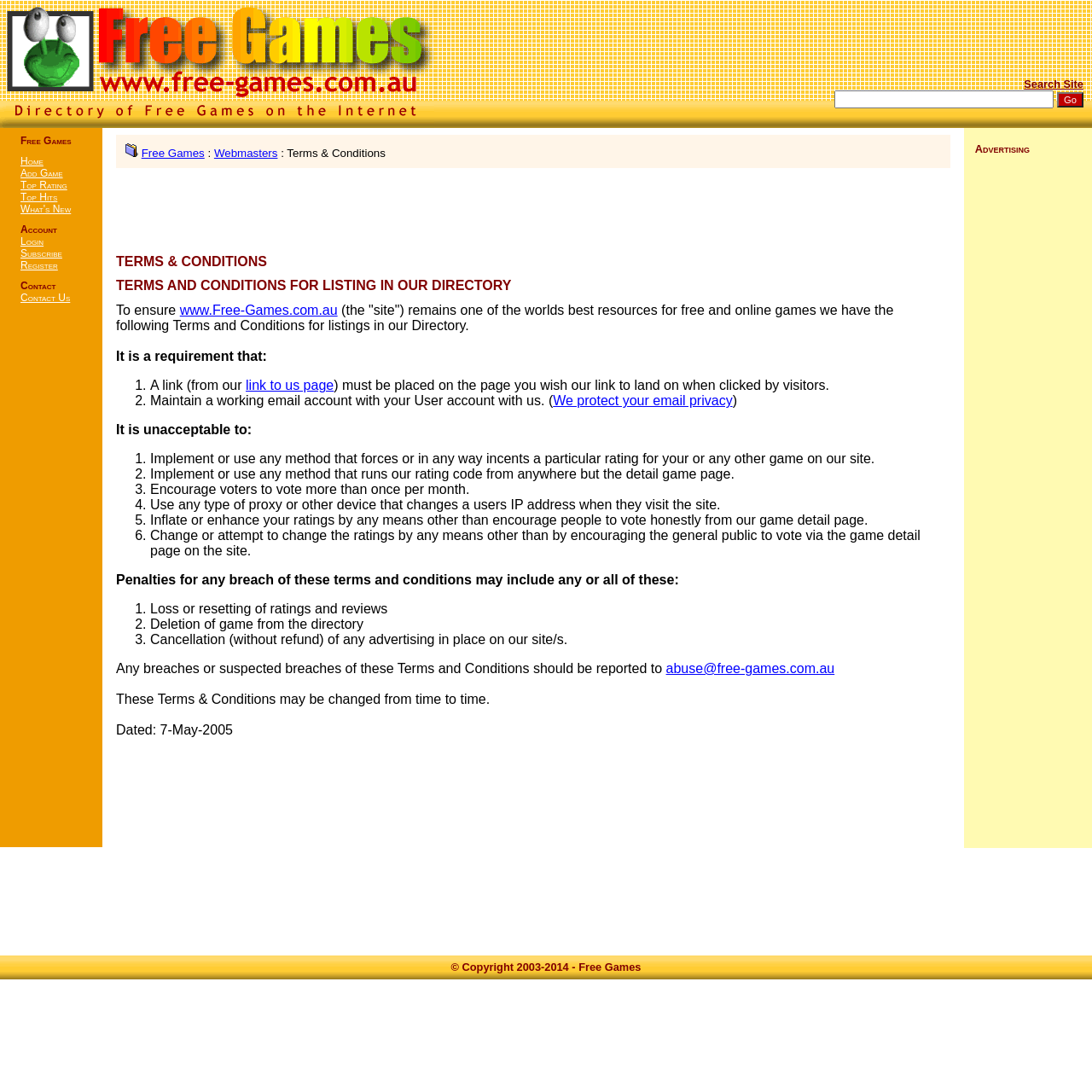What is required for listing in the directory?
Please answer the question with as much detail and depth as you can.

According to the terms and conditions, one of the requirements for listing a game in the directory is to have a link to the website on the game's page. This is stated in the first point of the terms and conditions section.